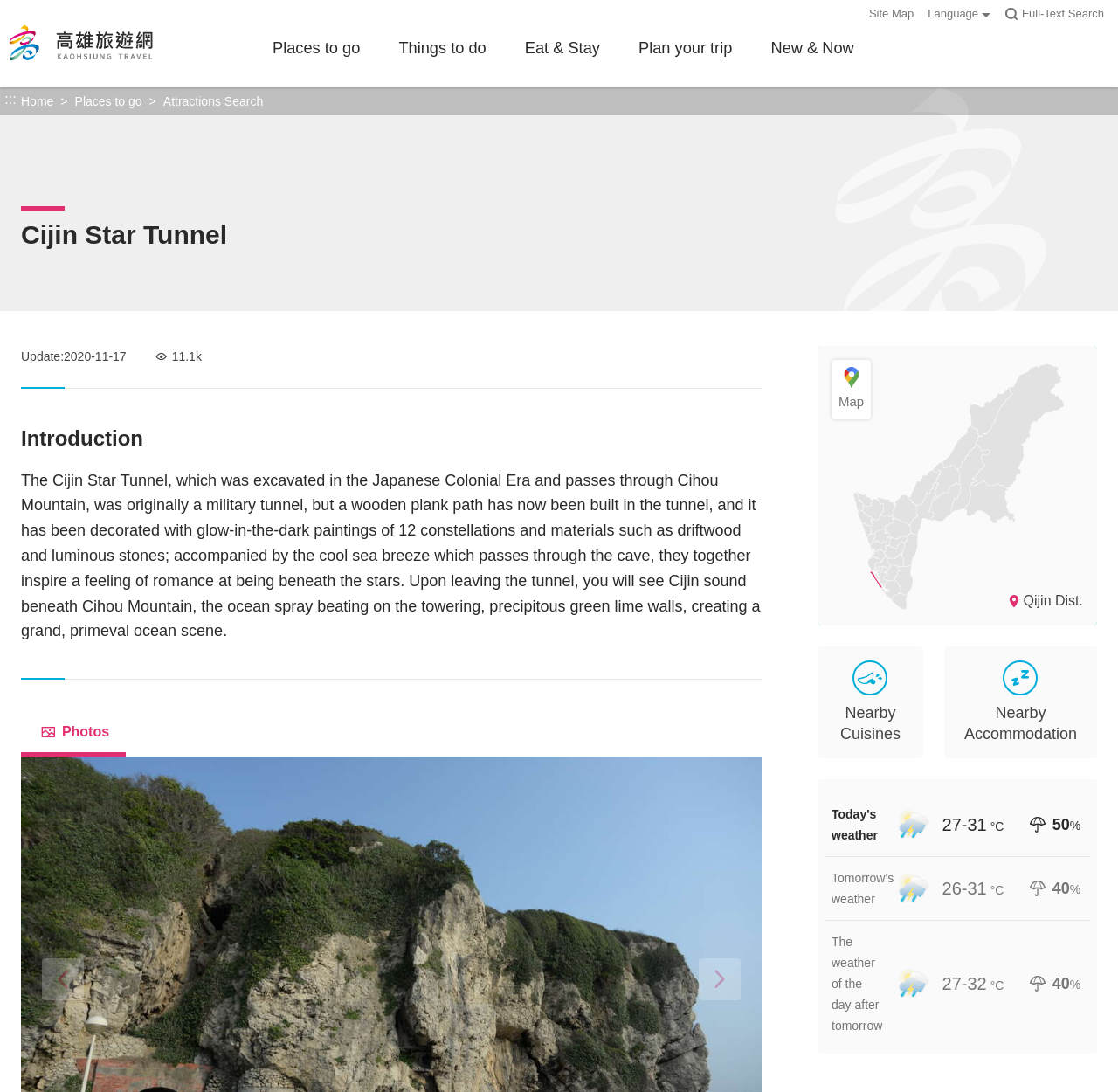Find the bounding box of the UI element described as: "Kaohsiung Travel website". The bounding box coordinates should be given as four float values between 0 and 1, i.e., [left, top, right, bottom].

[0.0, 0.018, 0.141, 0.062]